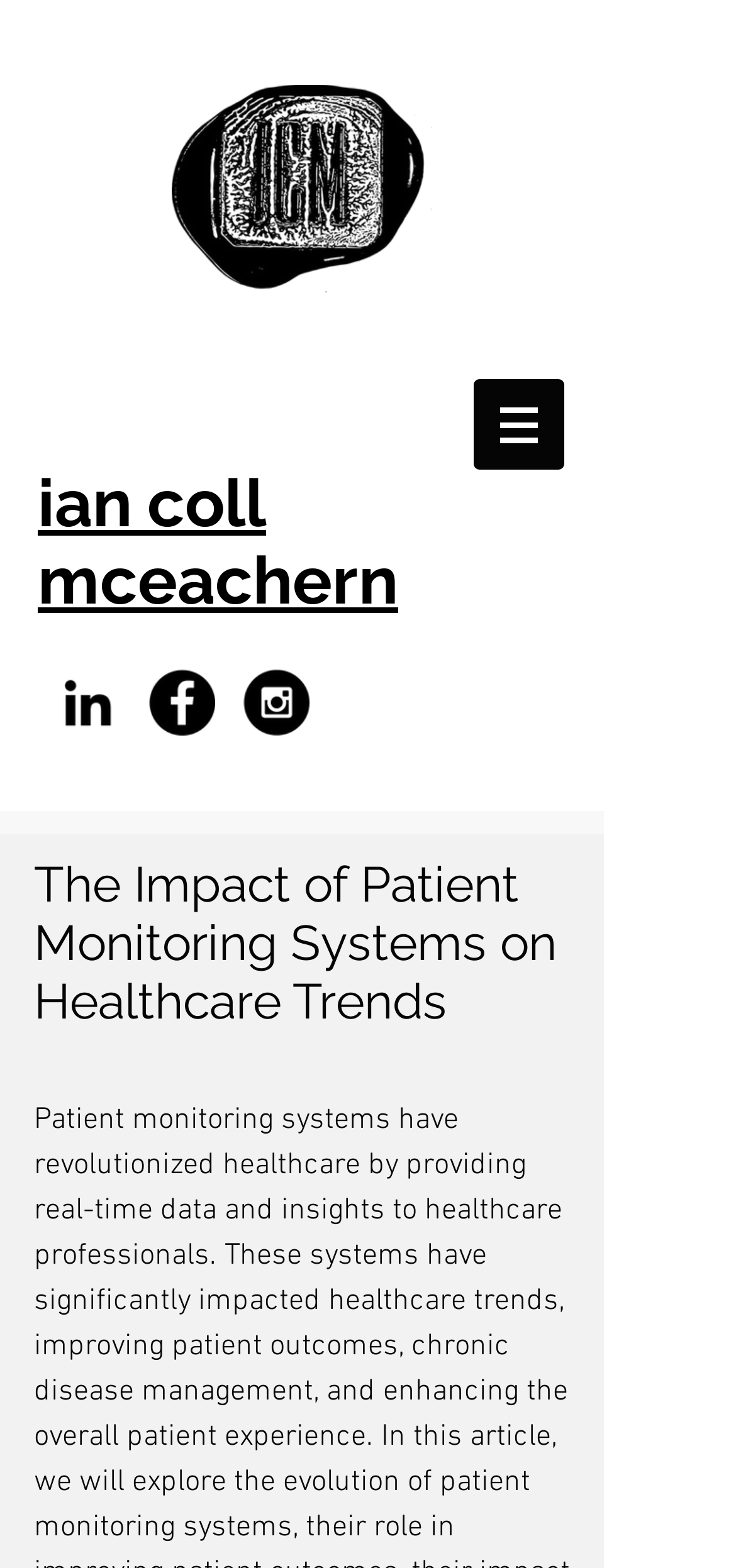Extract the bounding box coordinates for the UI element described as: "ian coll mceachern".

[0.051, 0.296, 0.541, 0.395]